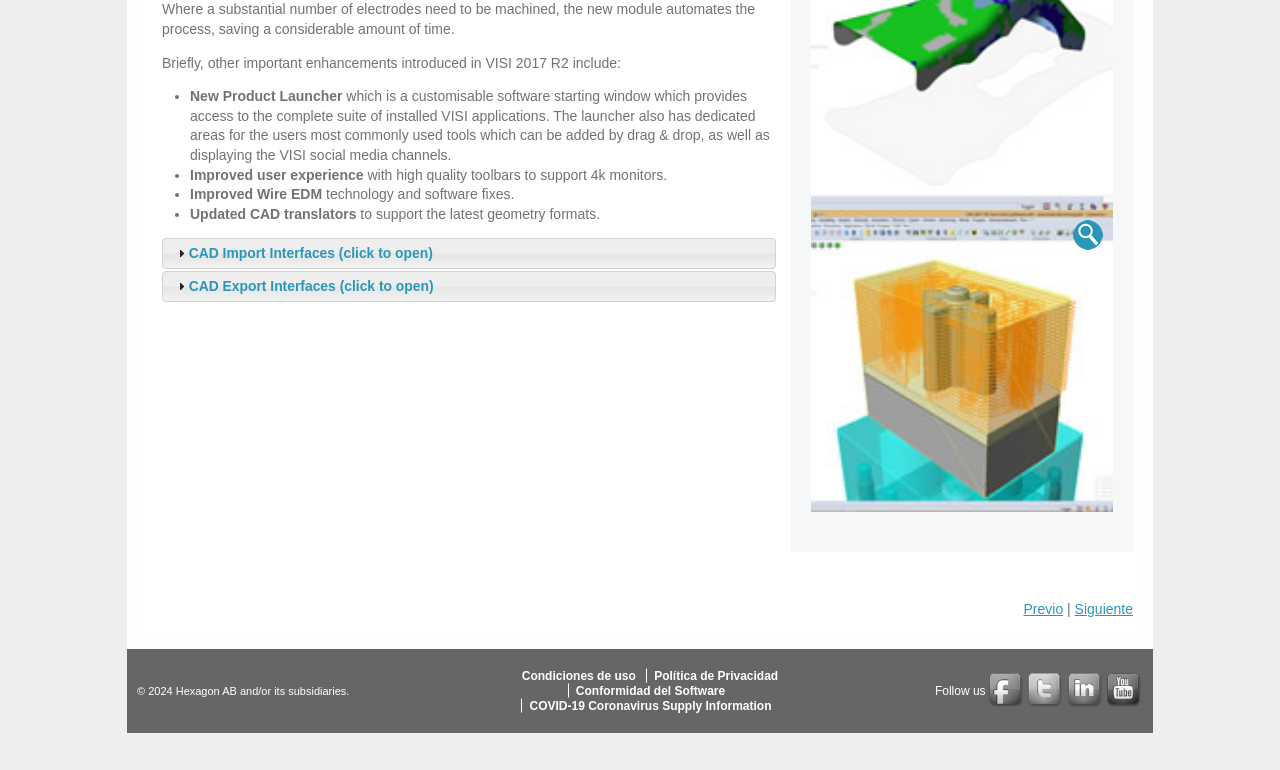What is the name of the CAD/CAM software?
Answer with a single word or phrase, using the screenshot for reference.

VISI